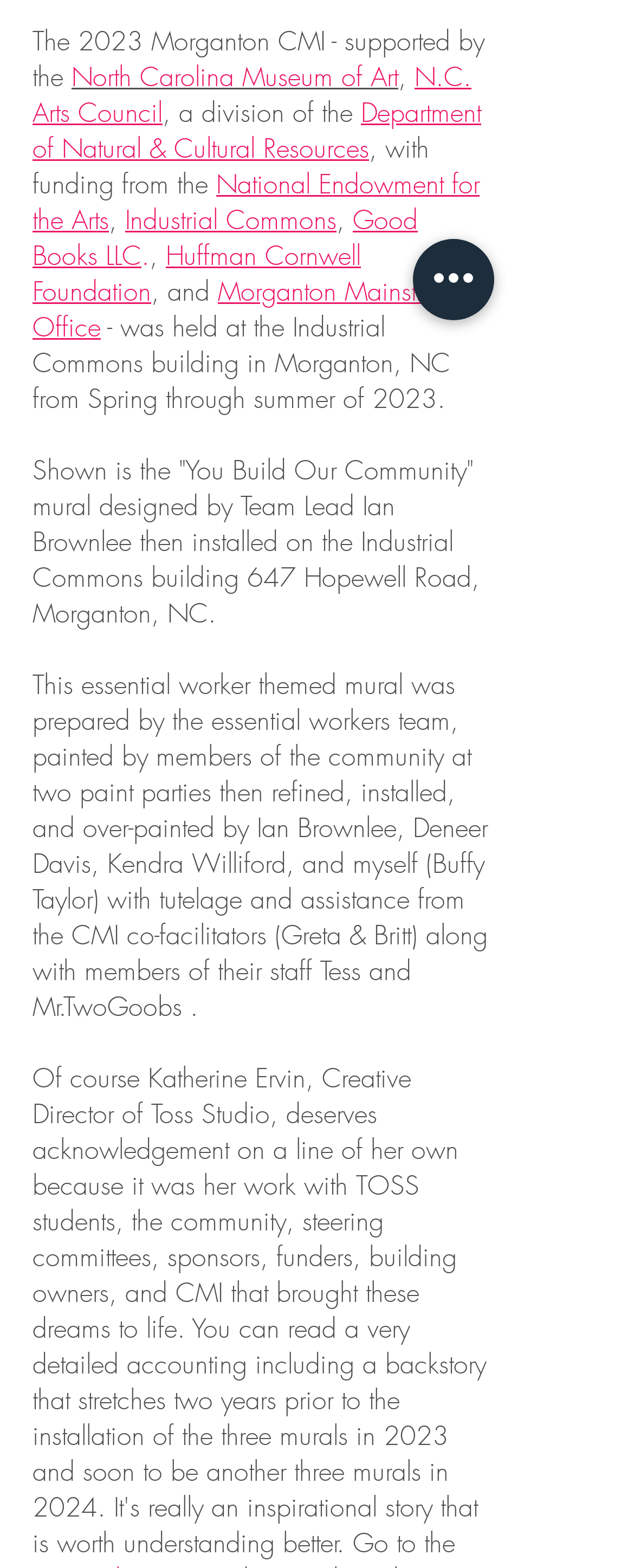Determine the bounding box for the UI element described here: "Good Books LLC".

[0.051, 0.129, 0.659, 0.174]